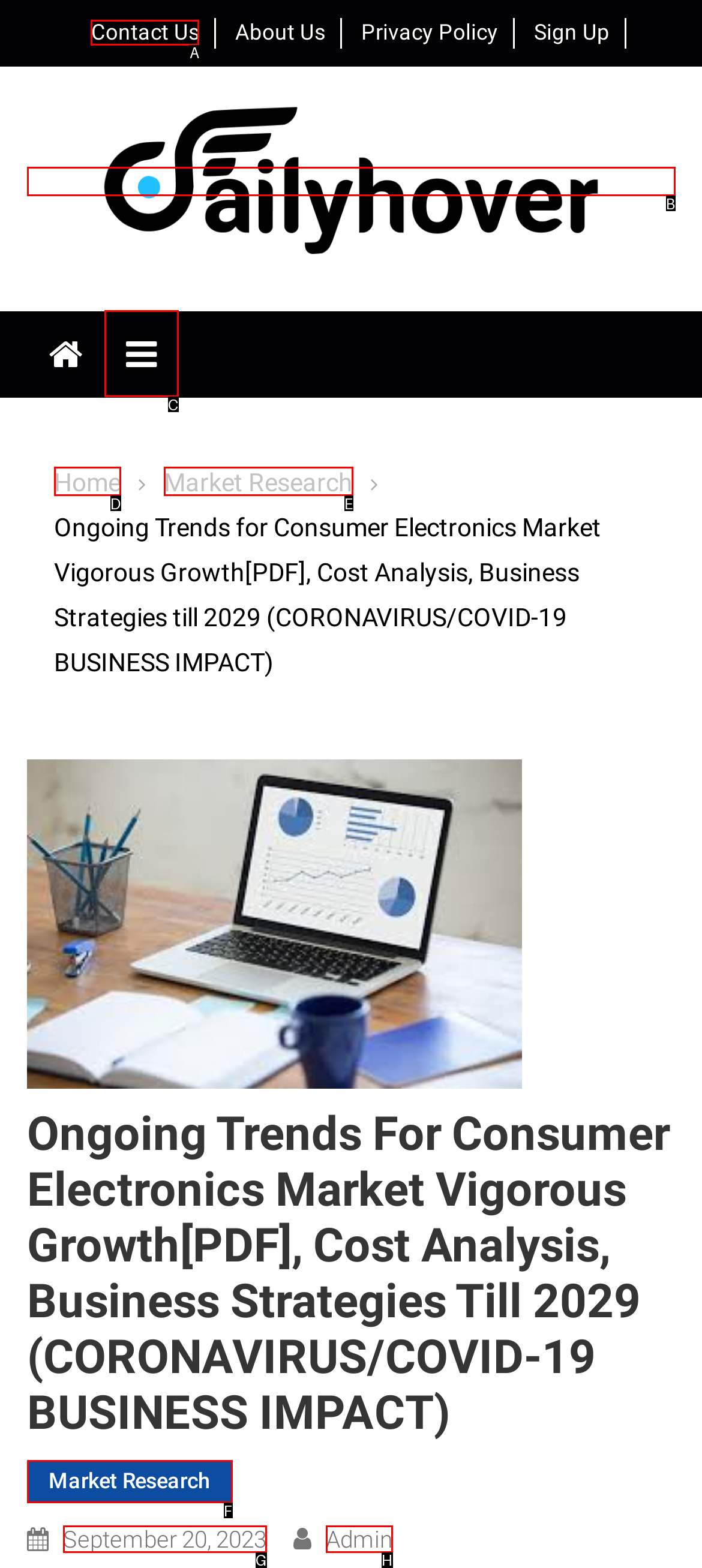Based on the element description: September 20, 2023August 24, 2020, choose the best matching option. Provide the letter of the option directly.

G